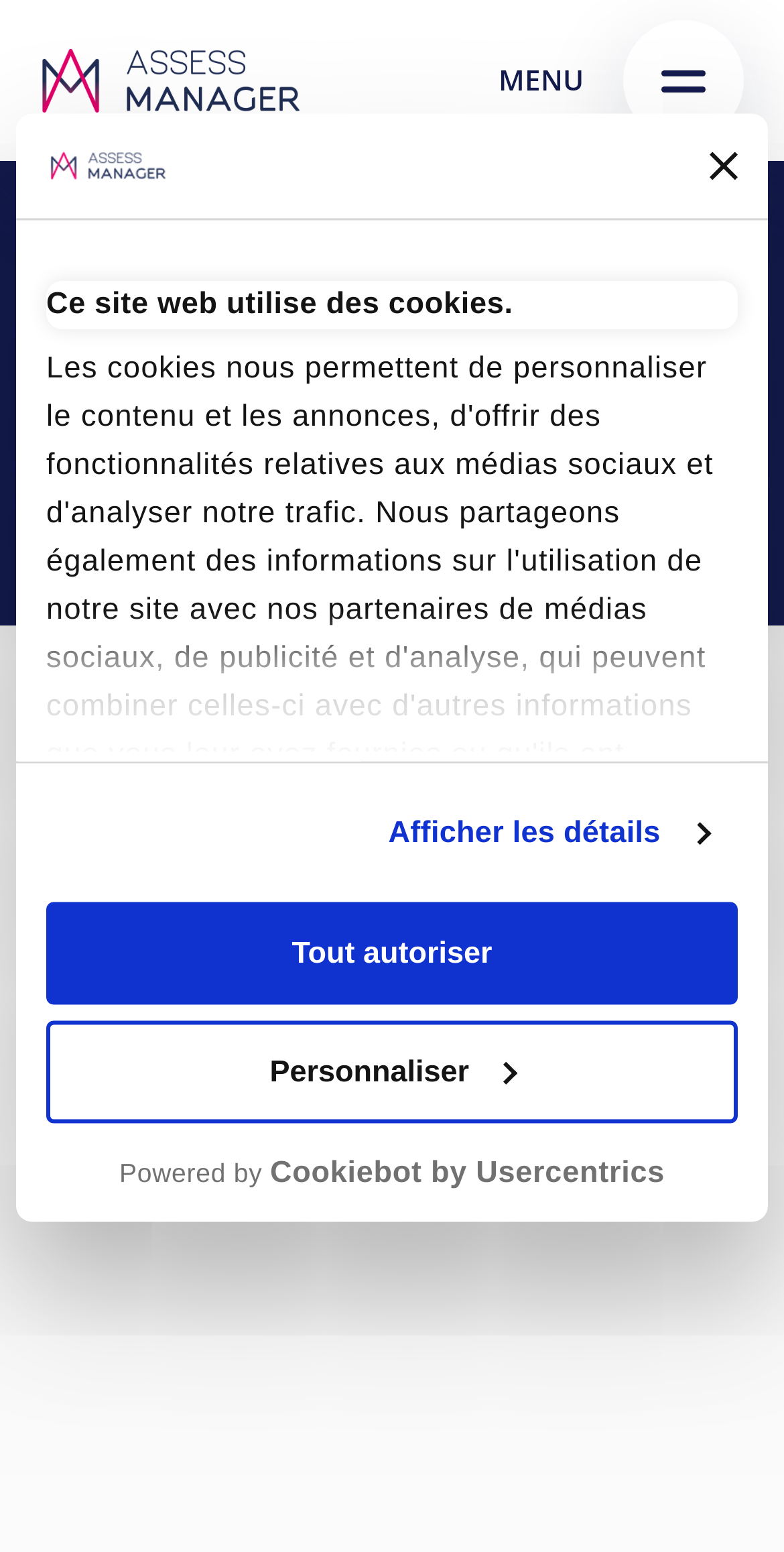What is the text on the top-left corner of the webpage?
Based on the screenshot, answer the question with a single word or phrase.

Ce site web utilise des cookies.